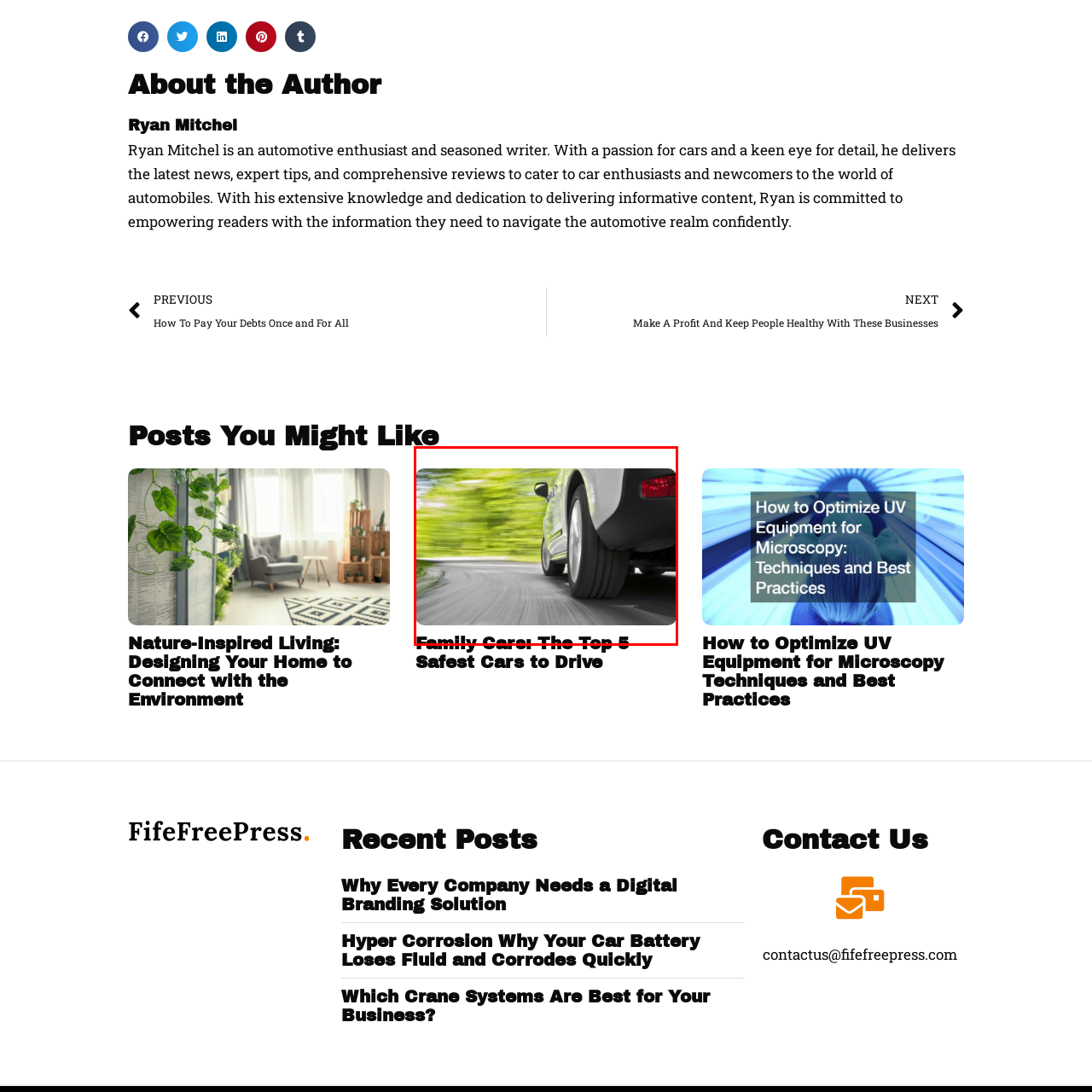View the image inside the red-bordered box and answer the given question using a single word or phrase:
What is the main theme of the accompanying article?

Family car safety